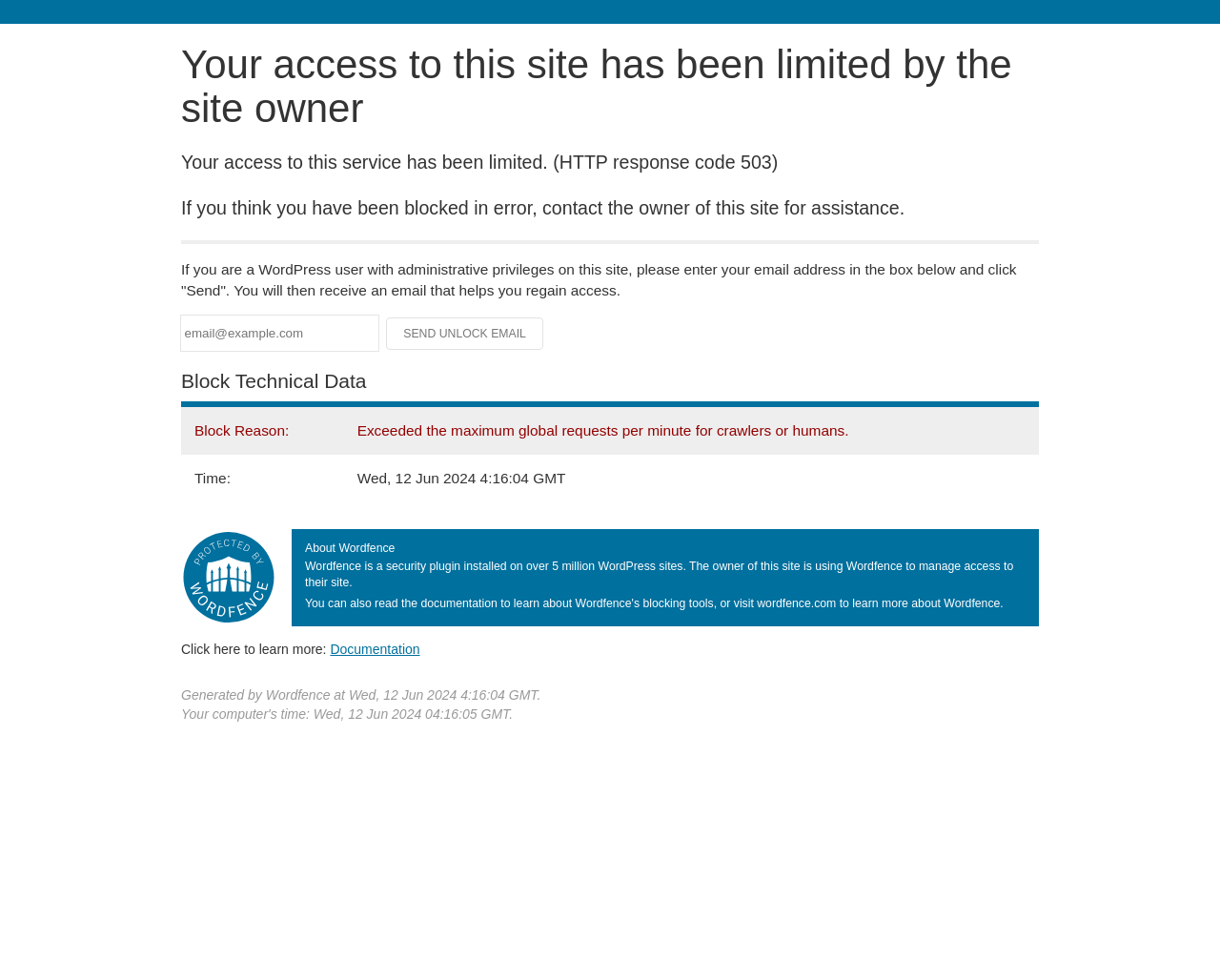Extract the text of the main heading from the webpage.

Your access to this site has been limited by the site owner